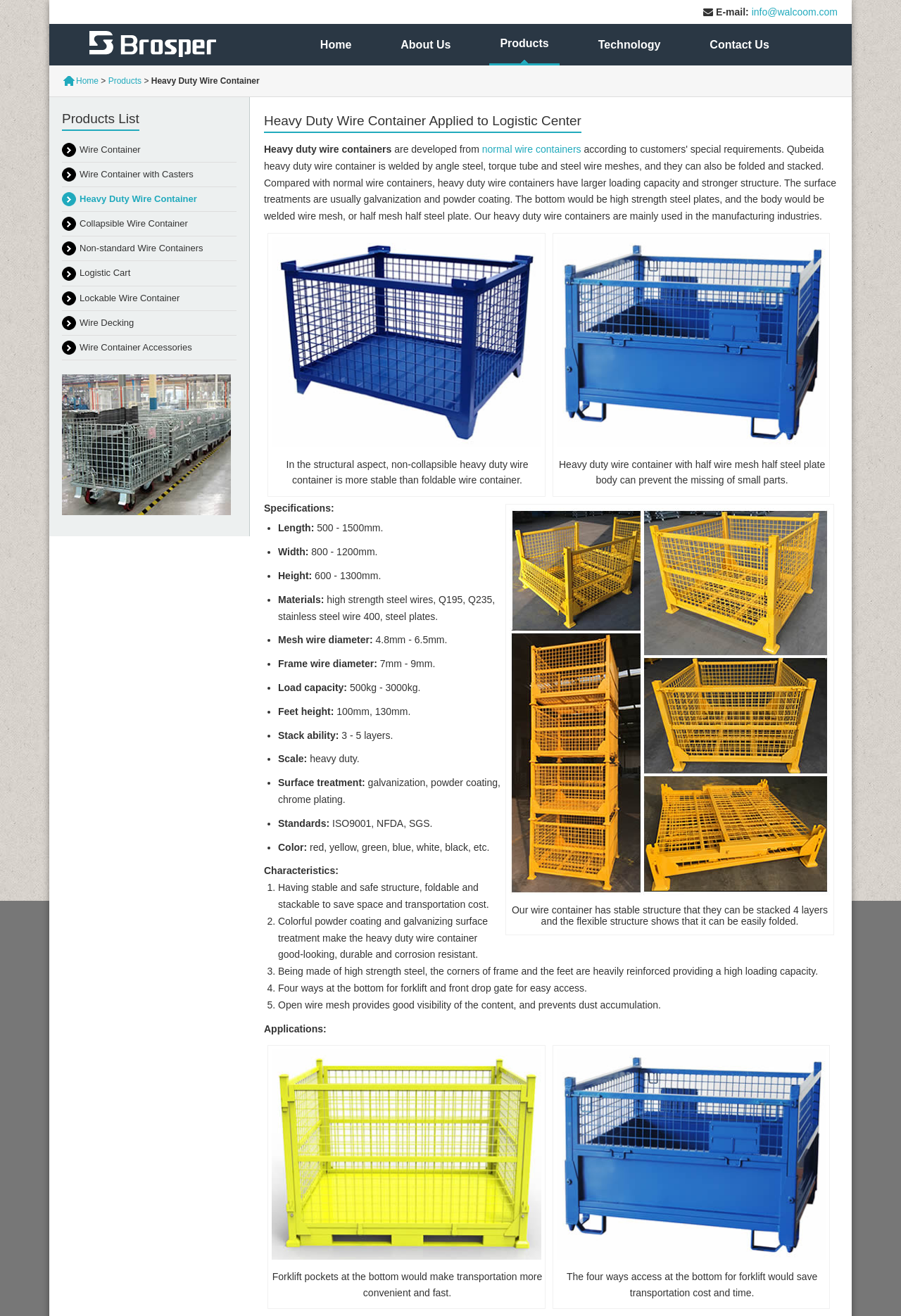What is the benefit of the open wire mesh design?
From the screenshot, provide a brief answer in one word or phrase.

good visibility and prevents dust accumulation